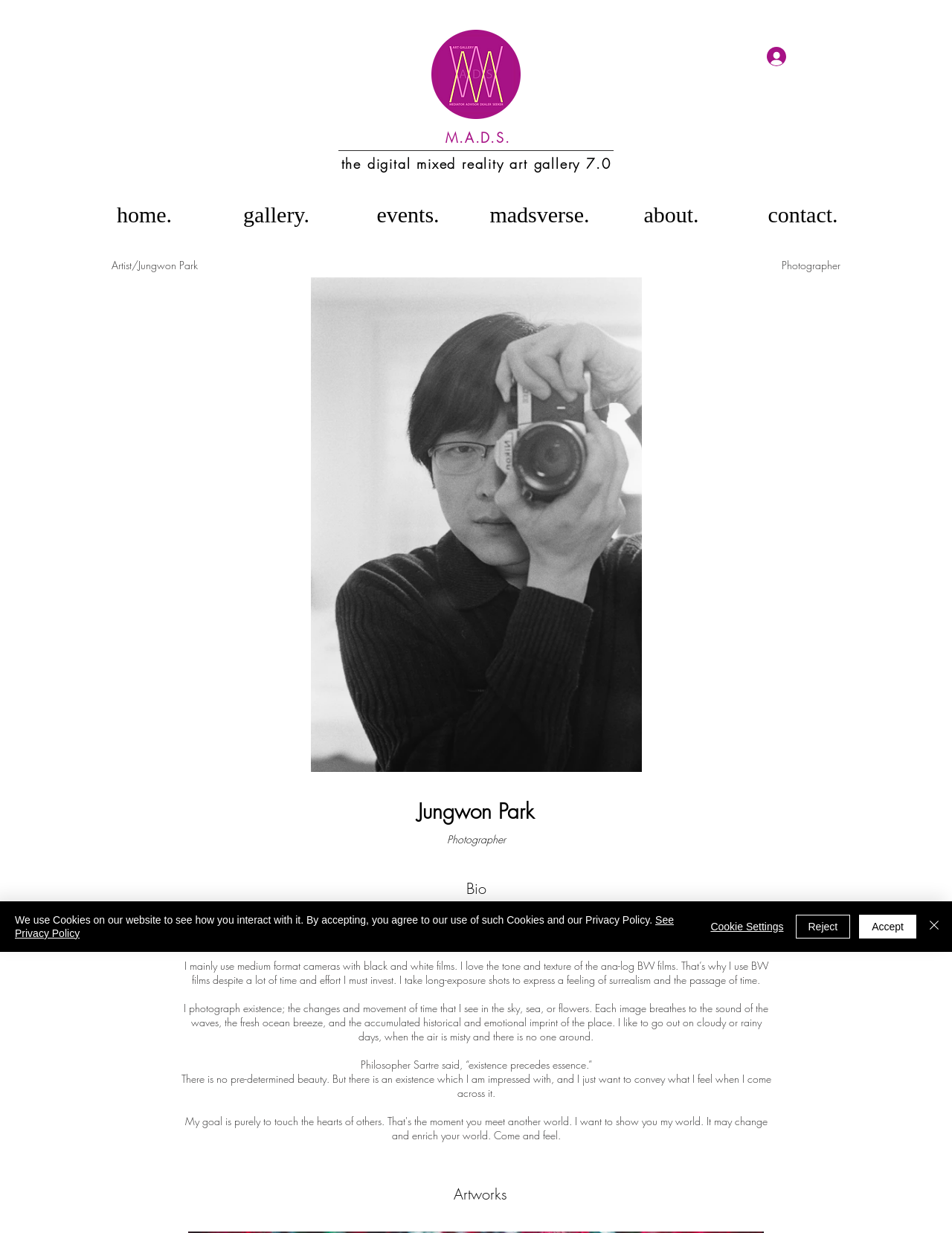What is the name of the artist?
Provide a detailed answer to the question using information from the image.

The name of the artist can be found in the heading element with the text 'Jungwon Park' which is located at the top of the webpage, indicating that the webpage is about the artist Jungwon Park.